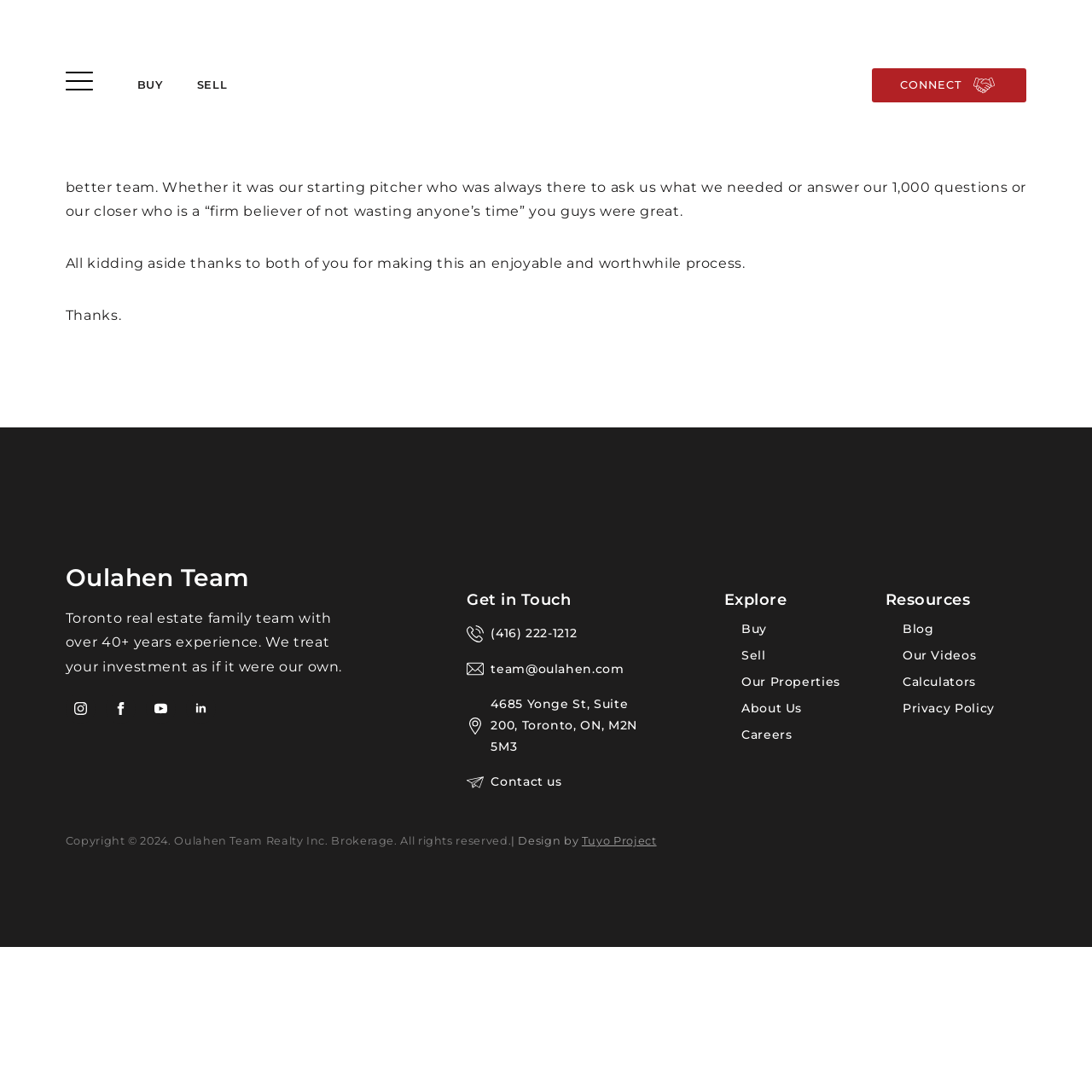Provide the bounding box coordinates of the section that needs to be clicked to accomplish the following instruction: "Open the menu."

[0.06, 0.057, 0.085, 0.092]